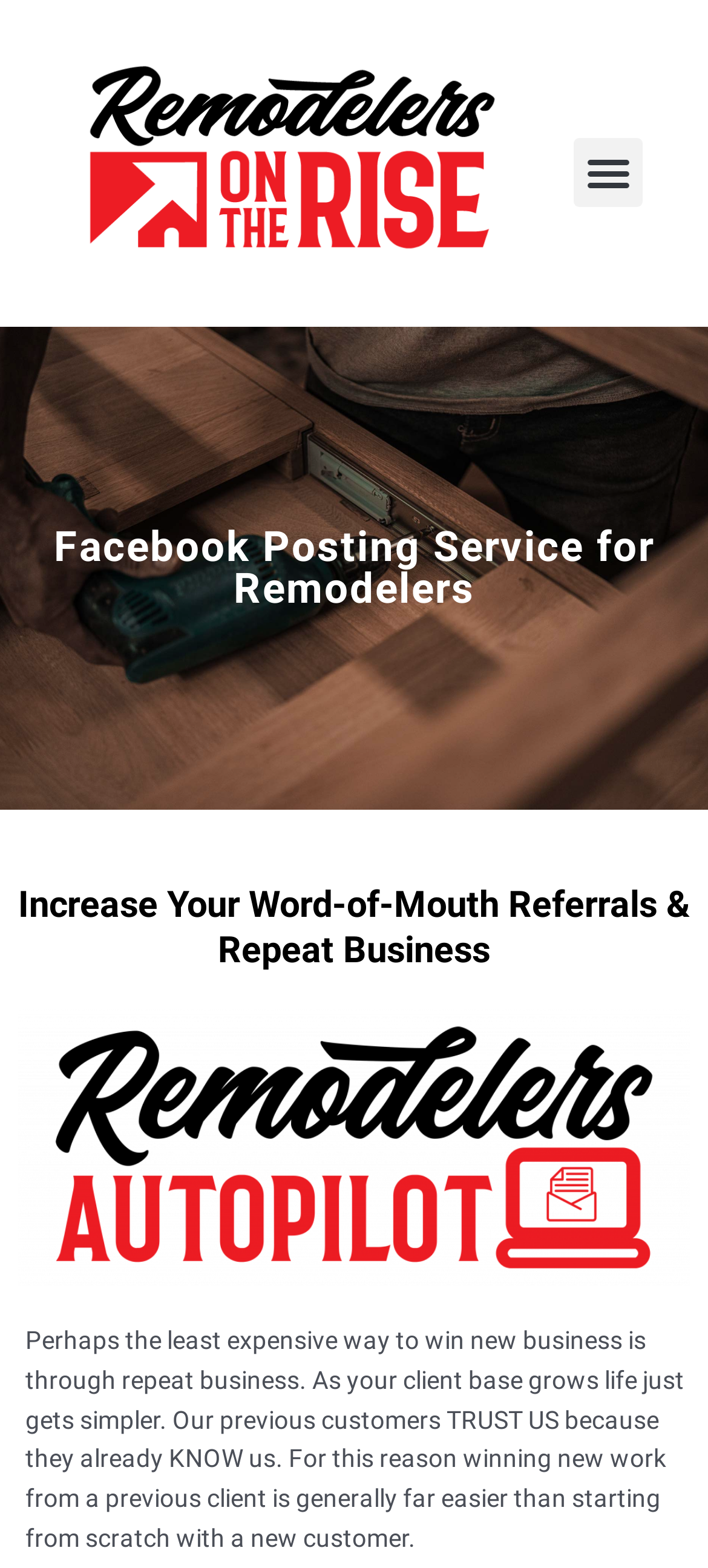Please find the bounding box for the following UI element description. Provide the coordinates in (top-left x, top-left y, bottom-right x, bottom-right y) format, with values between 0 and 1: Menu

[0.811, 0.088, 0.907, 0.132]